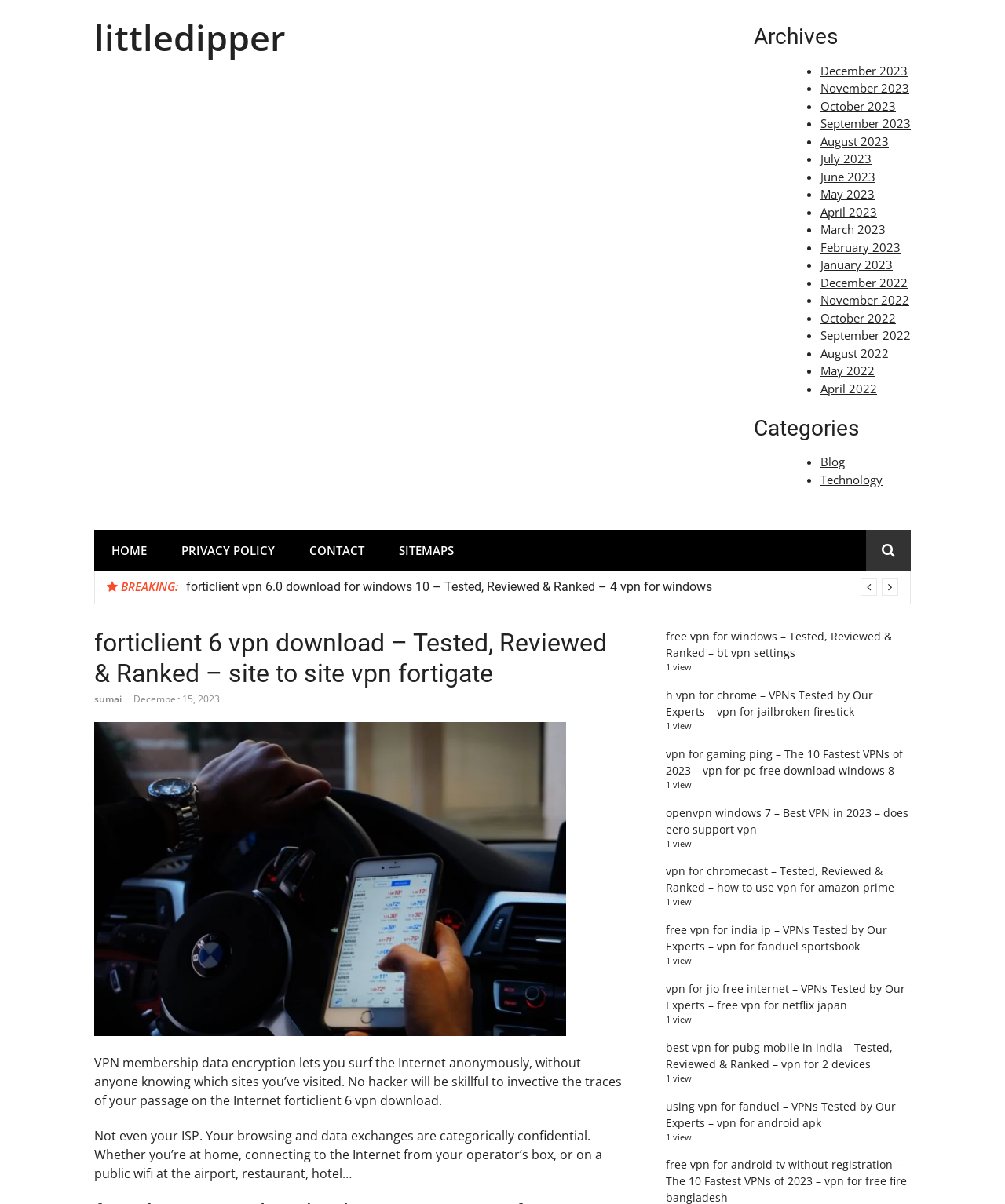Determine the bounding box coordinates of the section to be clicked to follow the instruction: "Click on the 'vpn for gaming ping' link". The coordinates should be given as four float numbers between 0 and 1, formatted as [left, top, right, bottom].

[0.662, 0.62, 0.898, 0.646]